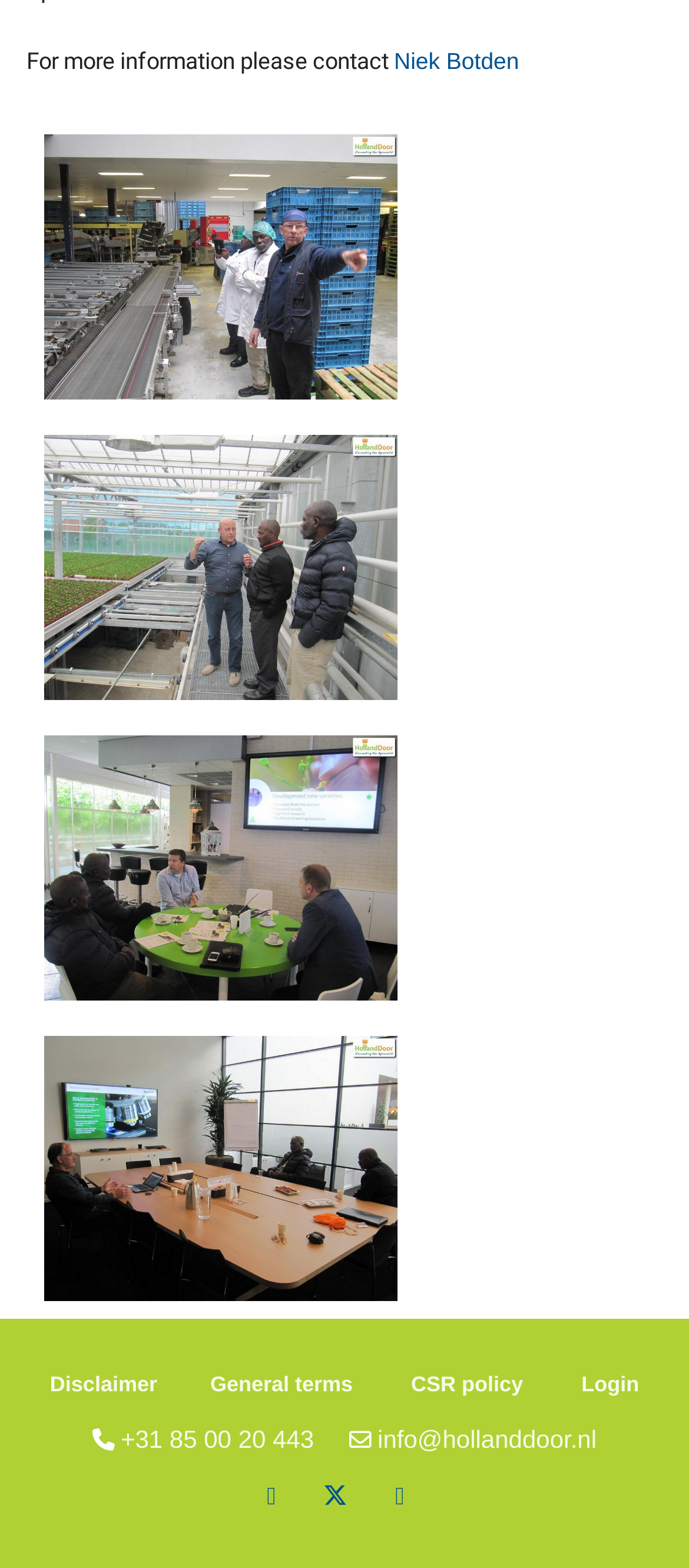Can you find the bounding box coordinates for the element that needs to be clicked to execute this instruction: "Login to the website"? The coordinates should be given as four float numbers between 0 and 1, i.e., [left, top, right, bottom].

[0.844, 0.875, 0.927, 0.89]